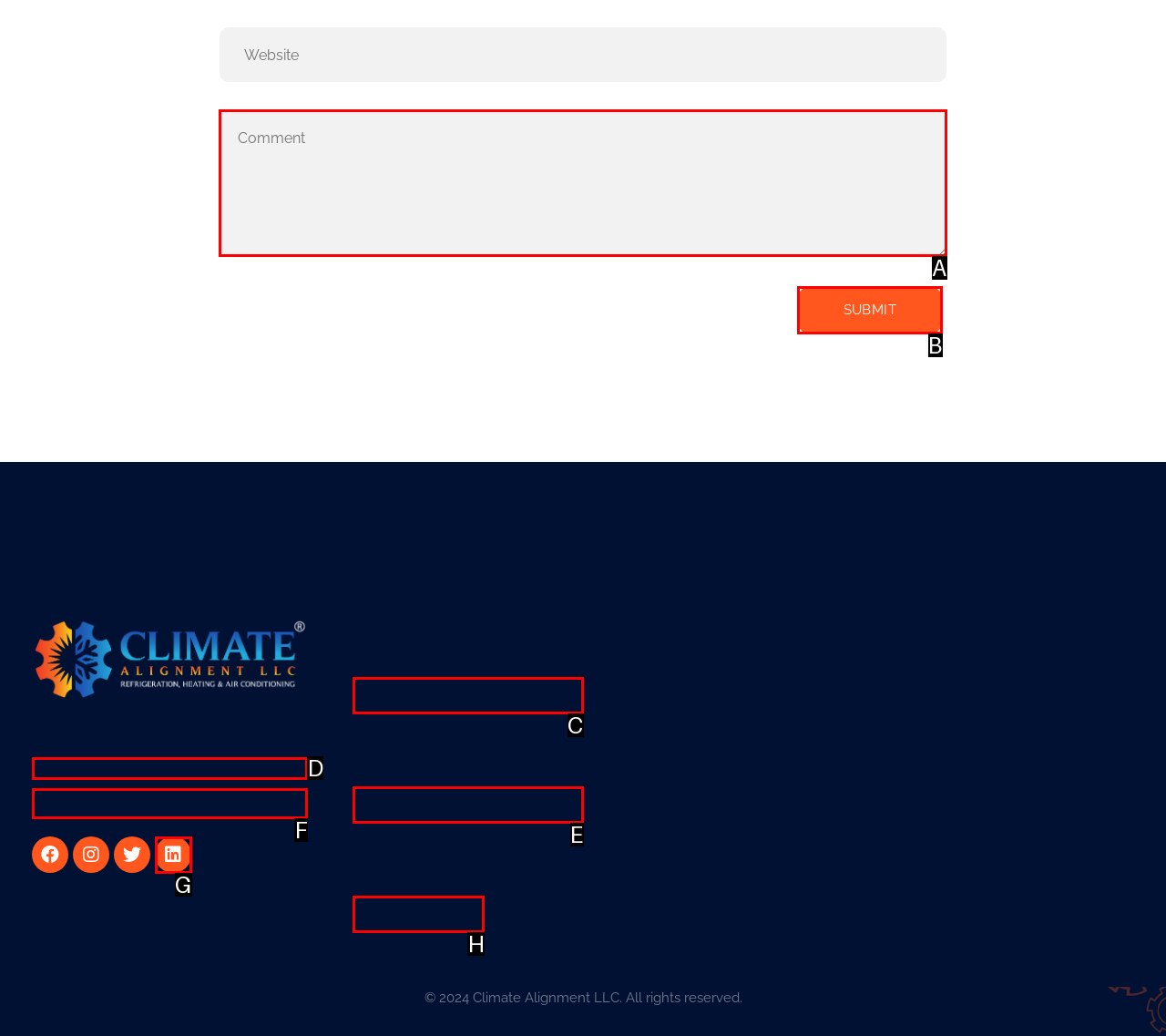Point out the specific HTML element to click to complete this task: Submit a comment Reply with the letter of the chosen option.

B